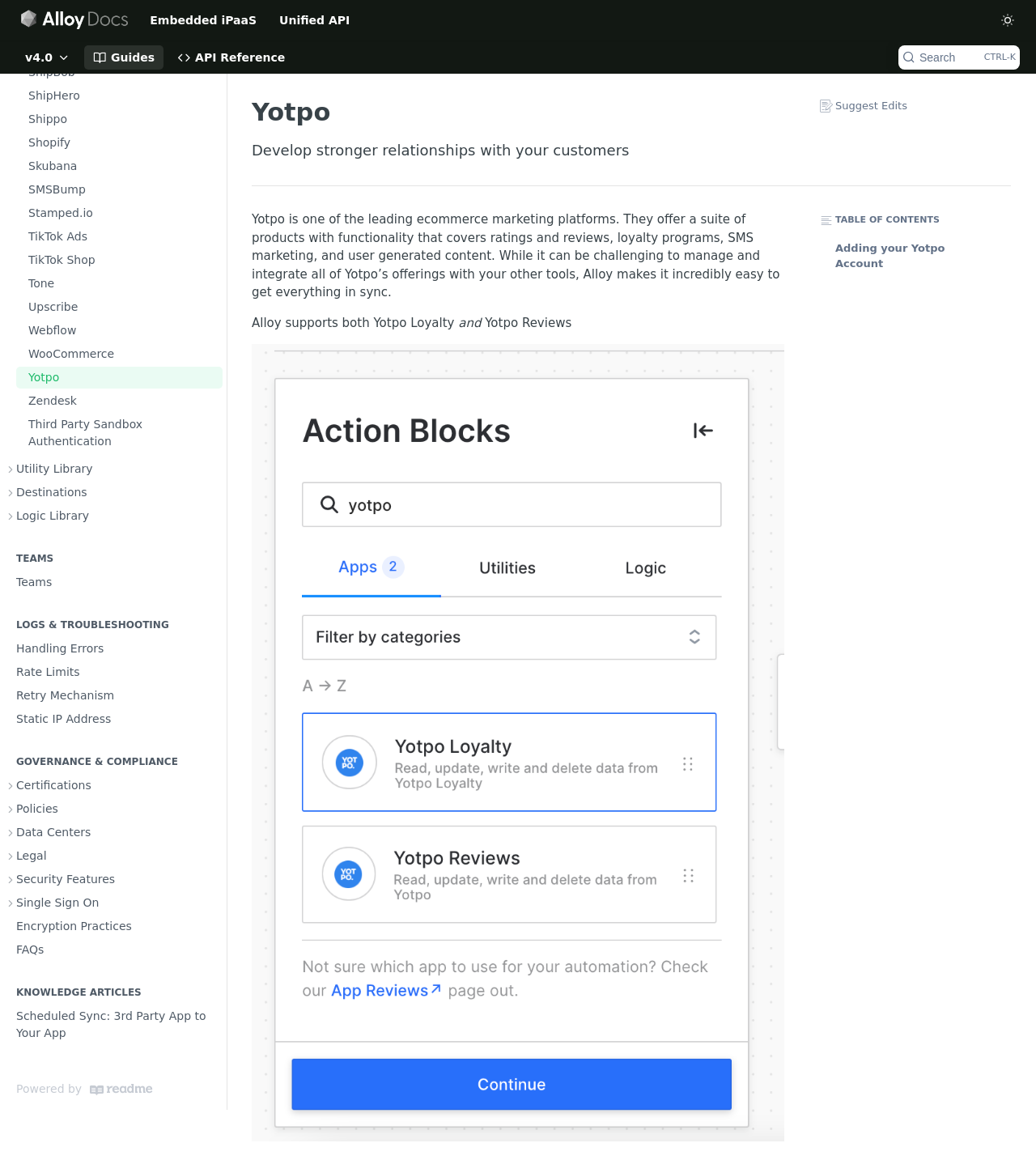What is the function of the button with the text 'Show subpages for Utility Library'?
Refer to the screenshot and respond with a concise word or phrase.

Expand or collapse subpages